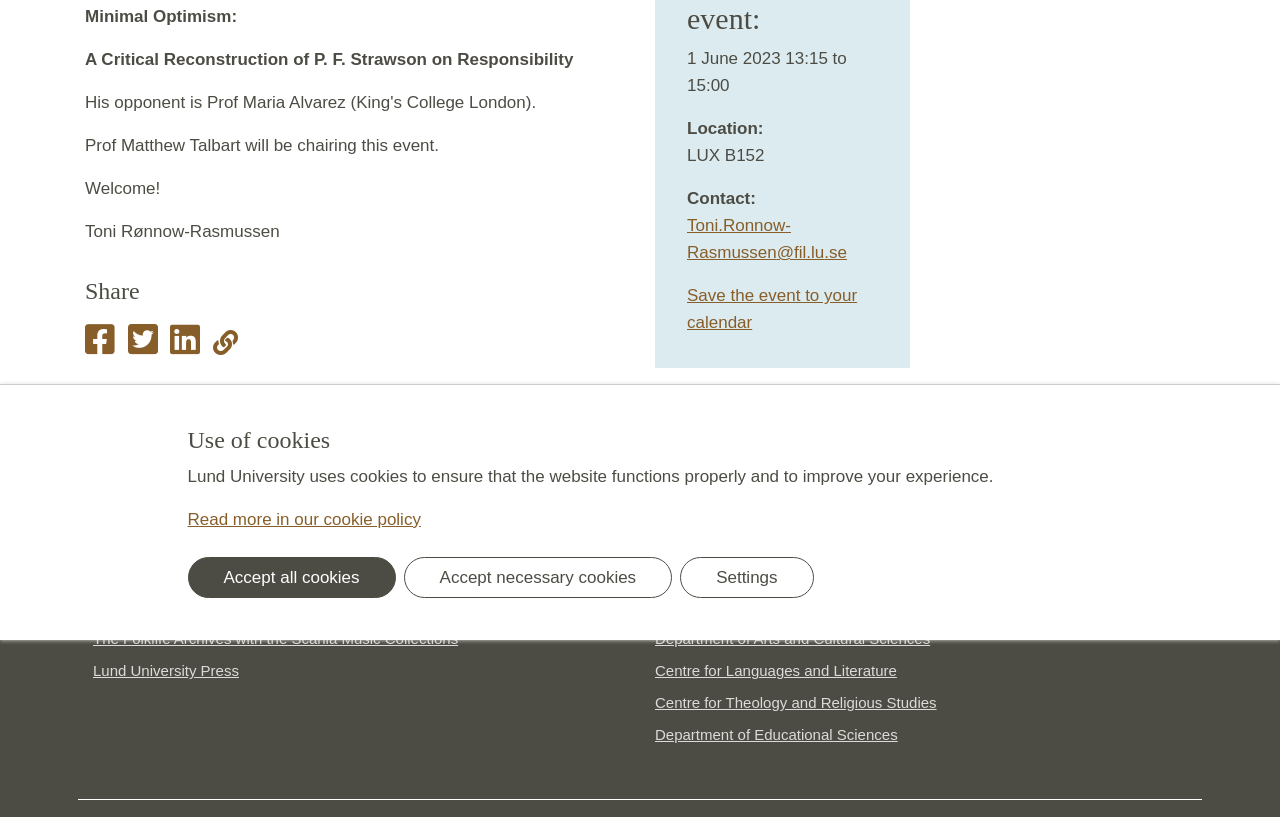Extract the bounding box coordinates for the HTML element that matches this description: "Department of Philosophy". The coordinates should be four float numbers between 0 and 1, i.e., [left, top, right, bottom].

[0.512, 0.646, 0.927, 0.685]